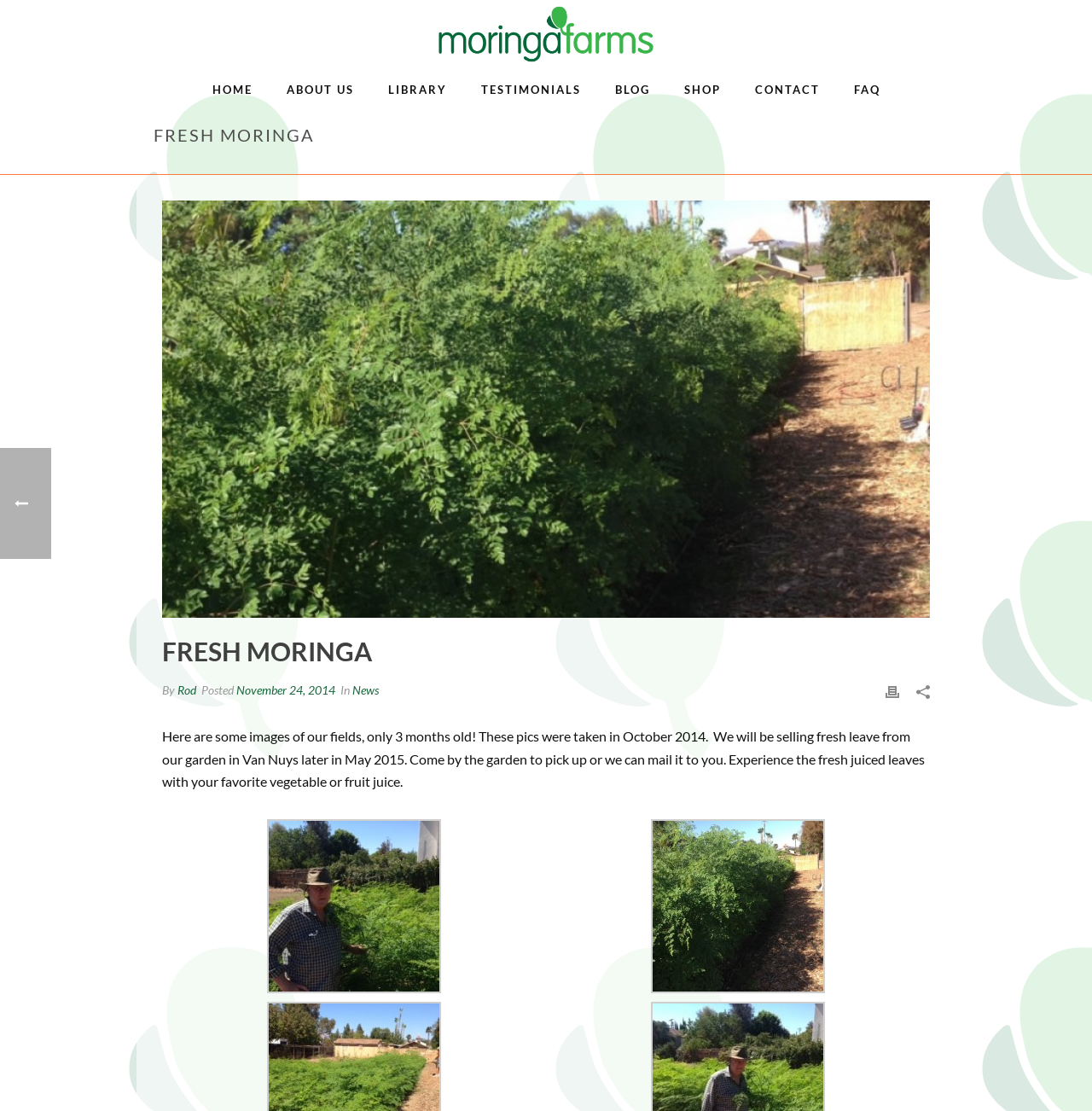Please find the bounding box coordinates of the element's region to be clicked to carry out this instruction: "Read the blog post by Rod".

[0.162, 0.615, 0.18, 0.628]